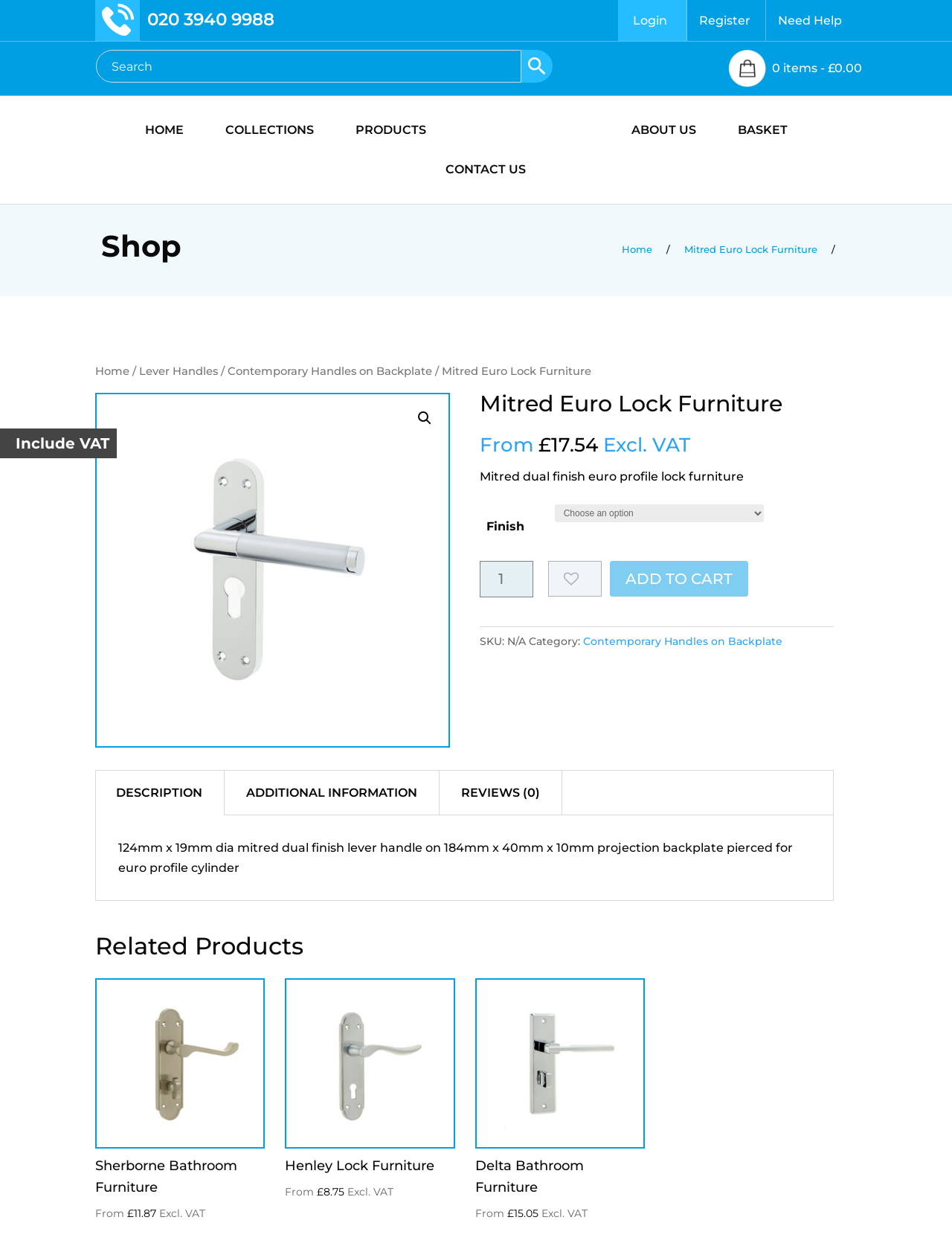Analyze the image and give a detailed response to the question:
What is the price of Mitred Euro Lock Furniture?

The price of Mitred Euro Lock Furniture can be found in the product description section, where it is stated as 'From £17.54 Excl. VAT'.